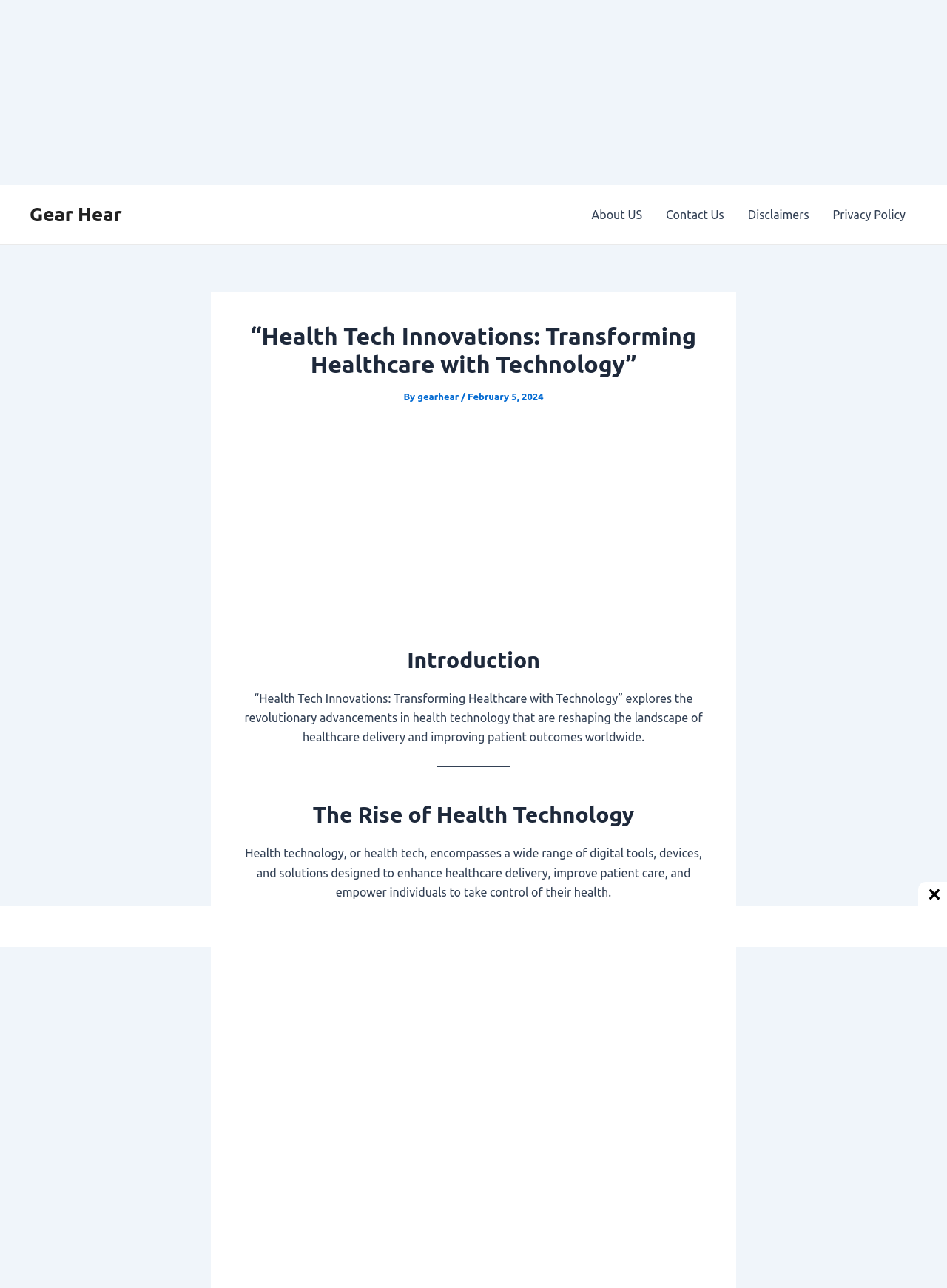Find the bounding box coordinates for the HTML element described as: "gearhear". The coordinates should consist of four float values between 0 and 1, i.e., [left, top, right, bottom].

[0.441, 0.304, 0.487, 0.312]